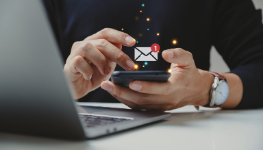What is in the background of the image?
Kindly offer a comprehensive and detailed response to the question.

Behind the person's hands and the smartphone, a laptop is visible, indicating that the setting is a modern work environment where multiple devices are used simultaneously.